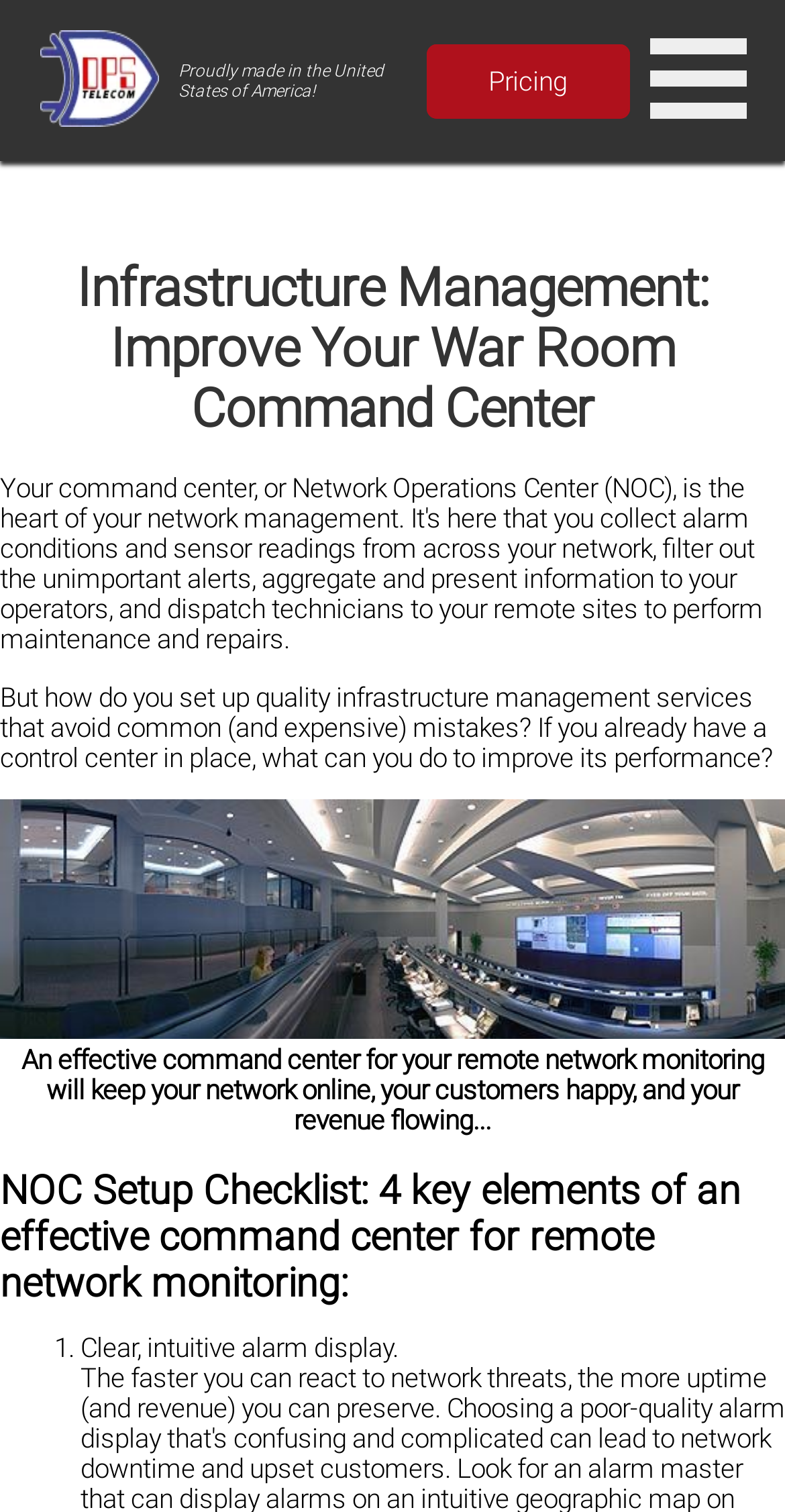Summarize the contents and layout of the webpage in detail.

The webpage is about establishing and improving a Network Command Center, focusing on key elements to consider. At the top left corner, there is a logo of DPS (Digital Prototype Systems) Telecom Fresno, accompanied by a short phrase "Proudly made in the United States of America!" to its right. 

On the top right corner, there is a link to "Pricing" with an icon next to it. 

Below the top section, there is a heading that reads "Infrastructure Management: Improve Your War Room Command Center", spanning the entire width of the page. 

Following this heading, there is a paragraph of text that discusses the importance of setting up quality infrastructure management services and improving the performance of an existing control center. 

Below this text, there is an image of a Network Command Center, showing rows of desks with computers and workers monitoring their remote network. 

Next, there is another paragraph of text that highlights the benefits of an effective command center for remote network monitoring, including keeping the network online, customers happy, and revenue flowing. 

Further down, there is a heading that reads "NOC Setup Checklist: 4 key elements of an effective command center for remote network monitoring". 

Under this heading, there is a list with a single item, marked as "1.", which describes the importance of a "Clear, intuitive alarm display" in a command center.